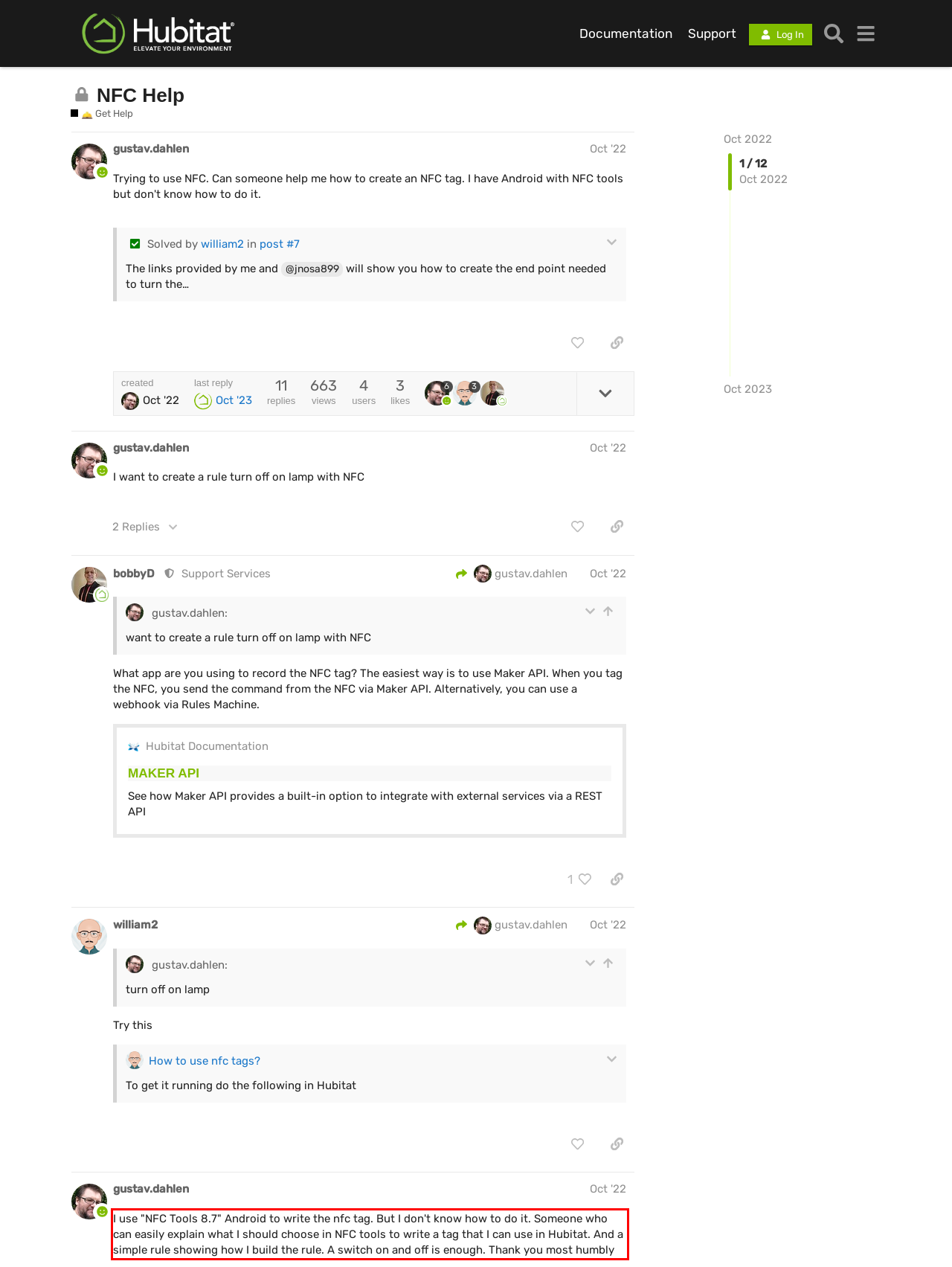The screenshot provided shows a webpage with a red bounding box. Apply OCR to the text within this red bounding box and provide the extracted content.

I use "NFC Tools 8.7" Android to write the nfc tag. But I don't know how to do it. Someone who can easily explain what I should choose in NFC tools to write a tag that I can use in Hubitat. And a simple rule showing how I build the rule. A switch on and off is enough. Thank you most humbly